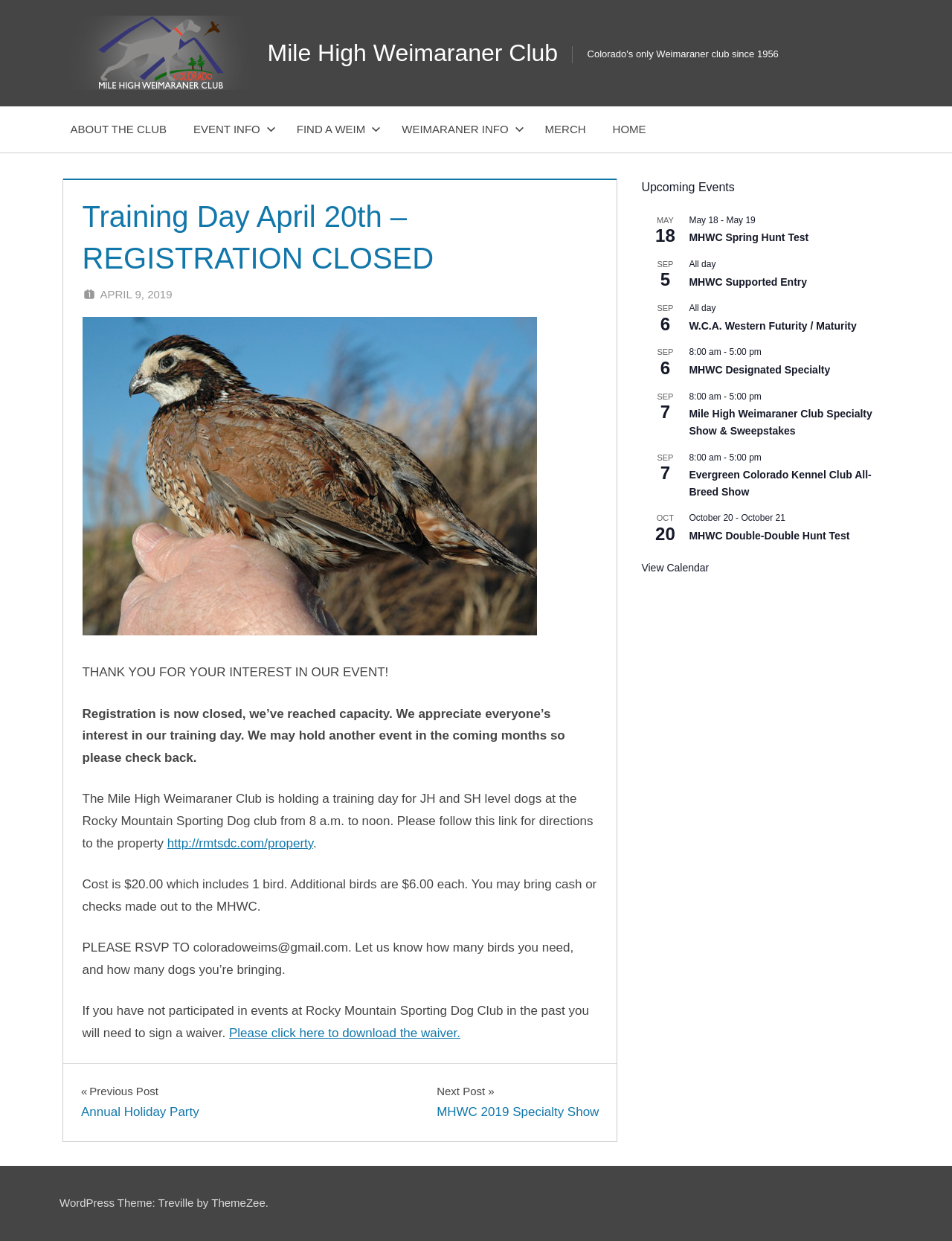What is the location of the event?
Answer the question with a thorough and detailed explanation.

The location of the event can be determined by reading the sentence 'Please follow this link for directions to the property' which links to the Rocky Mountain Sporting Dog club.